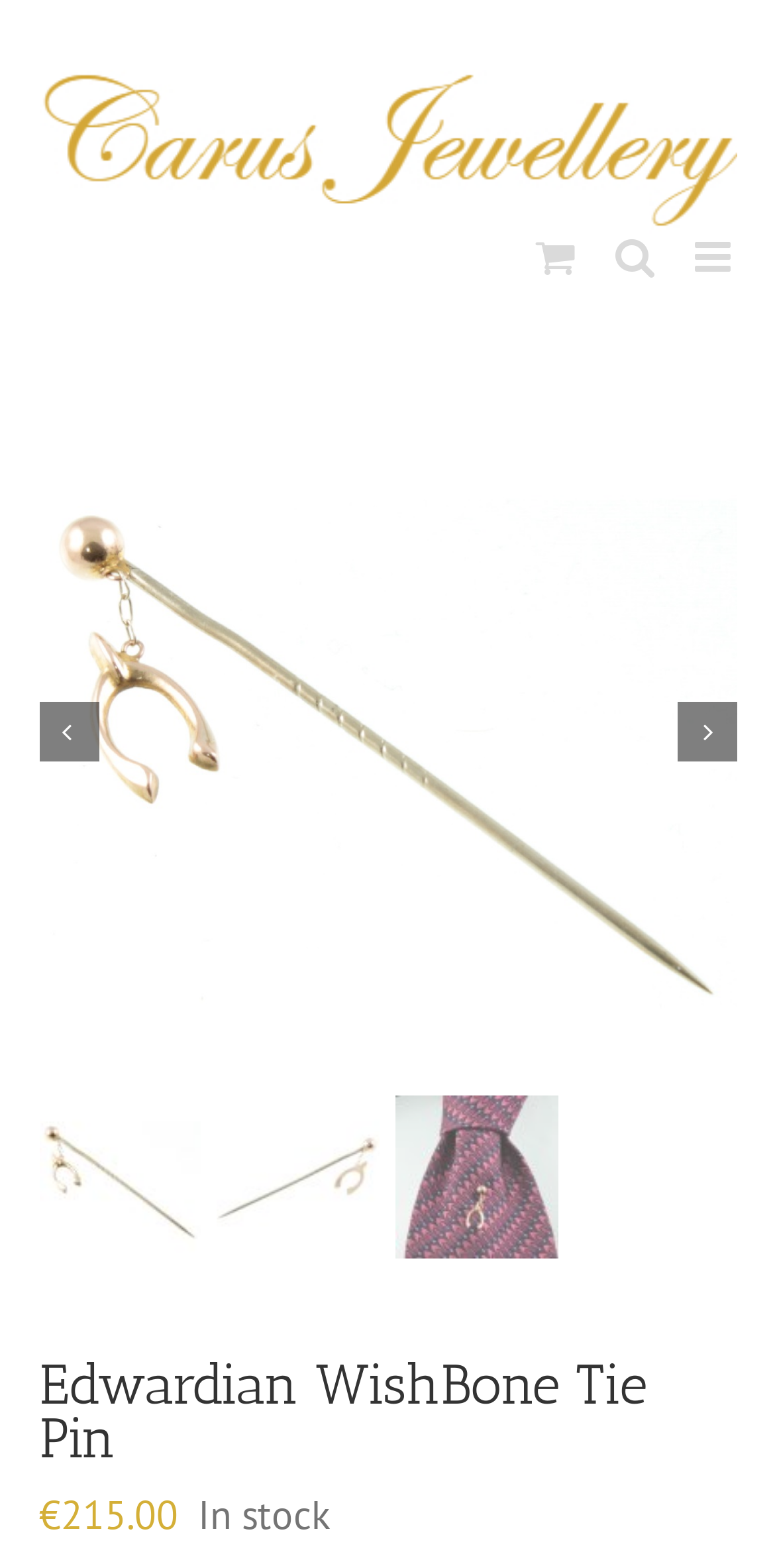Can you find the bounding box coordinates for the element to click on to achieve the instruction: "Toggle mobile menu"?

[0.896, 0.151, 0.95, 0.178]